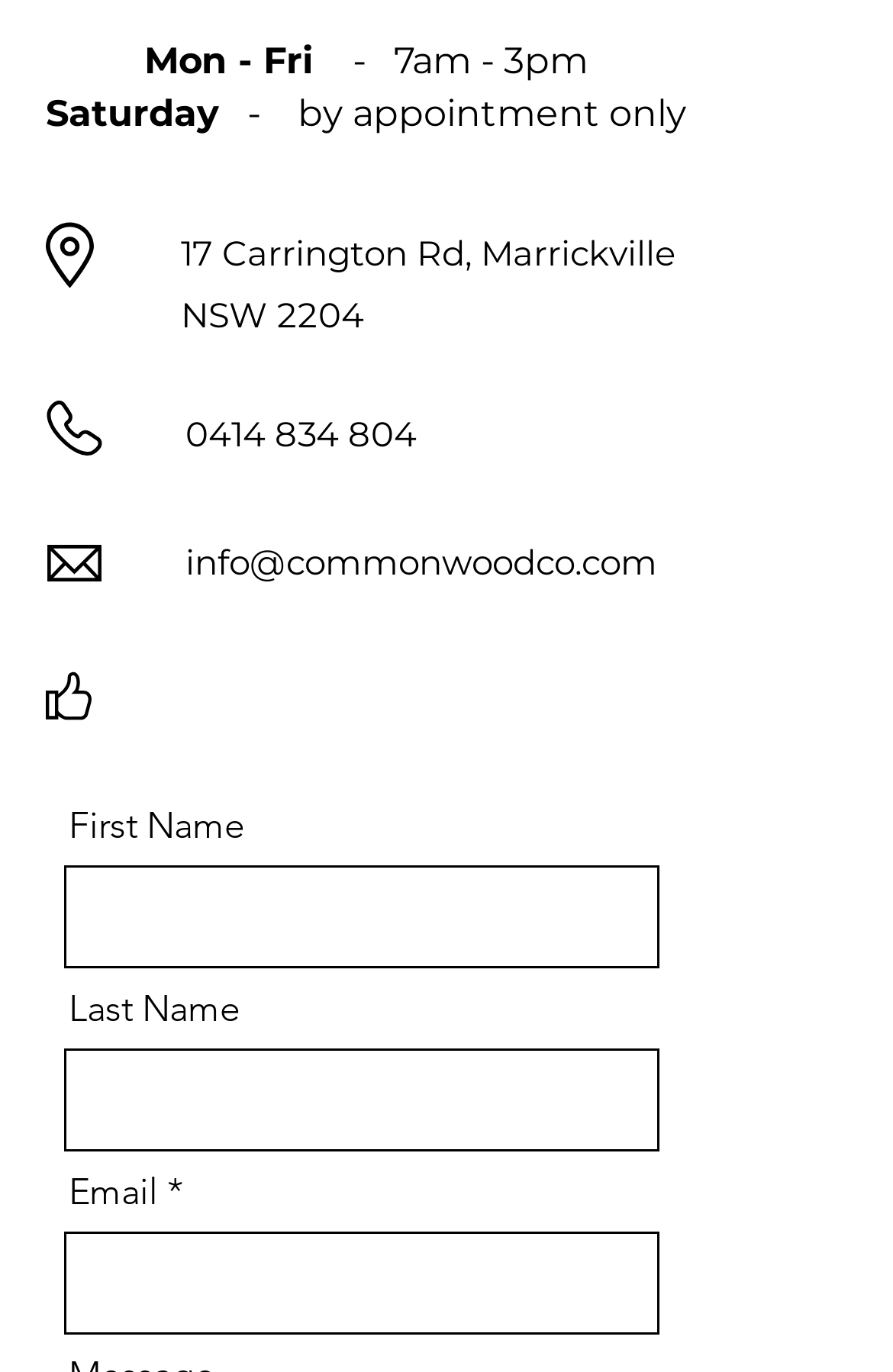Using the element description provided, determine the bounding box coordinates in the format (top-left x, top-left y, bottom-right x, bottom-right y). Ensure that all values are floating point numbers between 0 and 1. Element description: 0414 834 804

[0.208, 0.3, 0.467, 0.332]